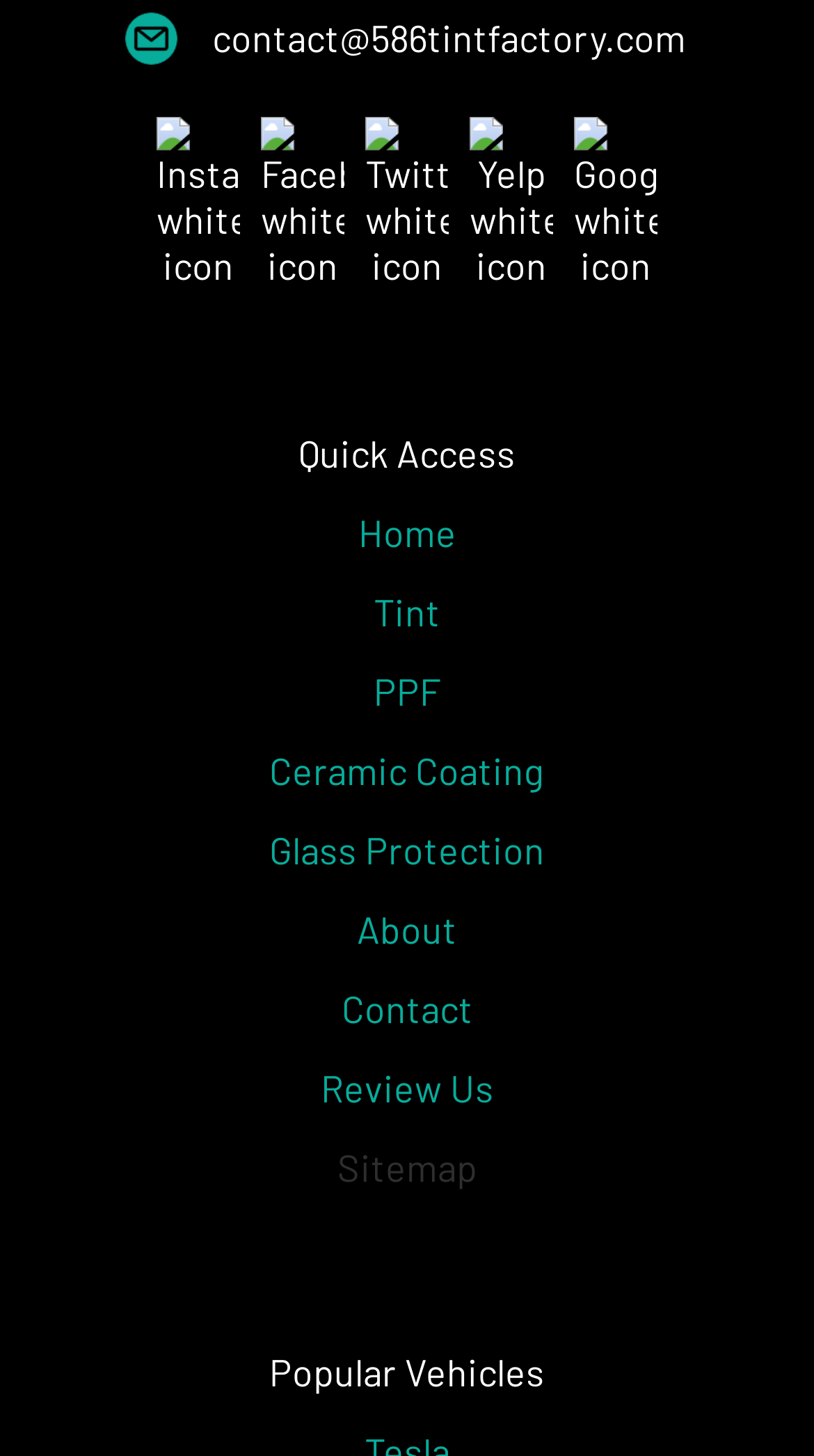How many social media icons are present?
Based on the visual details in the image, please answer the question thoroughly.

There are five social media icons present on the webpage, which are Instagram, Facebook, Twitter, Yelp, and Google, each represented by a white icon.